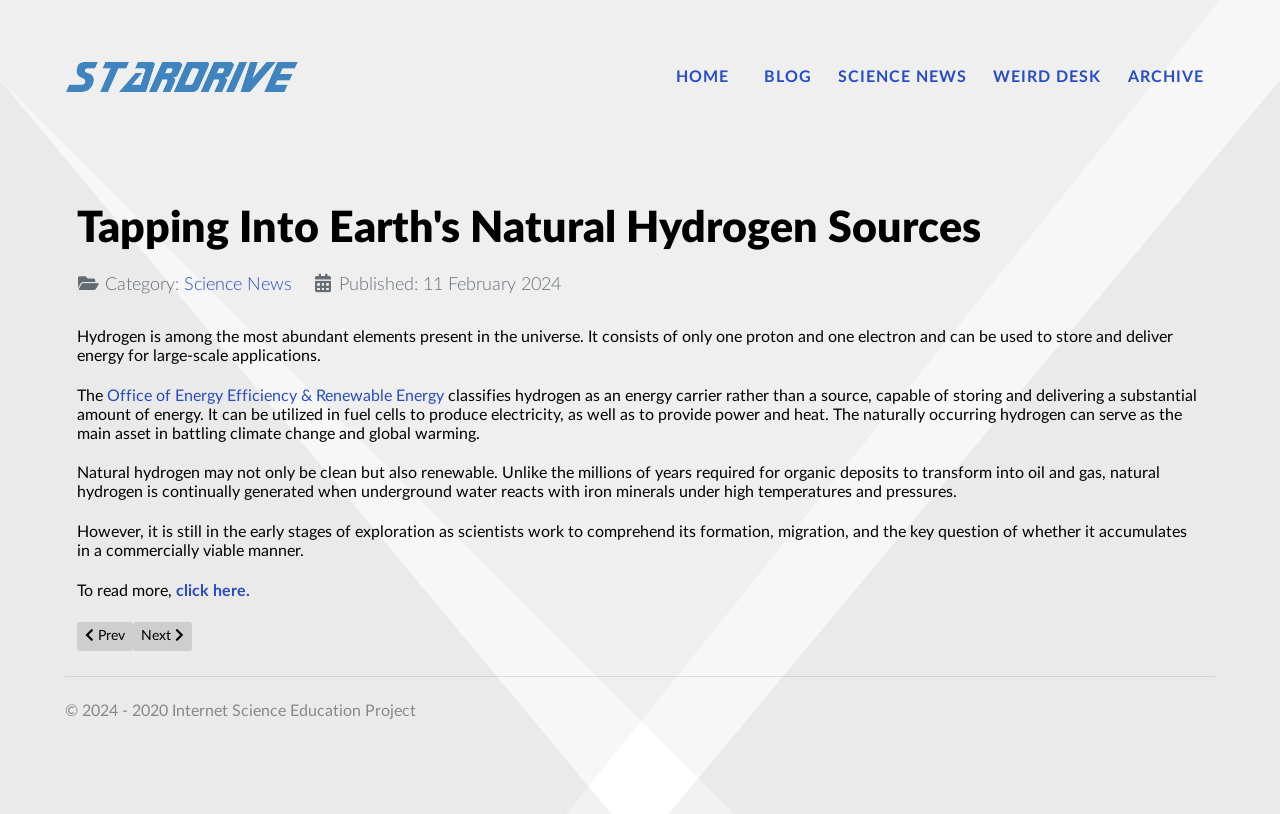What is the category of the current article? Based on the image, give a response in one word or a short phrase.

Science News